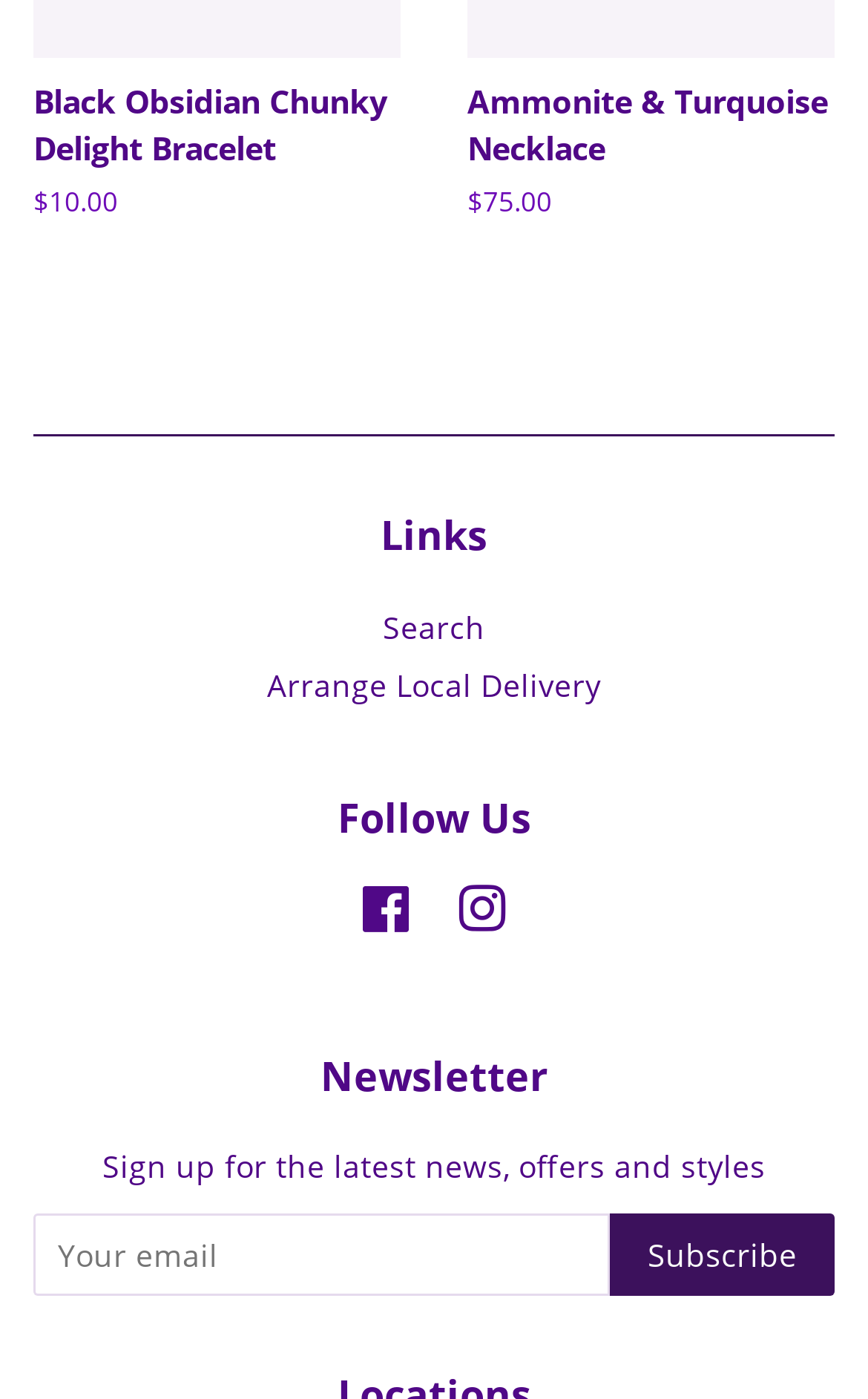Given the description of a UI element: "Arrange Local Delivery", identify the bounding box coordinates of the matching element in the webpage screenshot.

[0.308, 0.474, 0.692, 0.505]